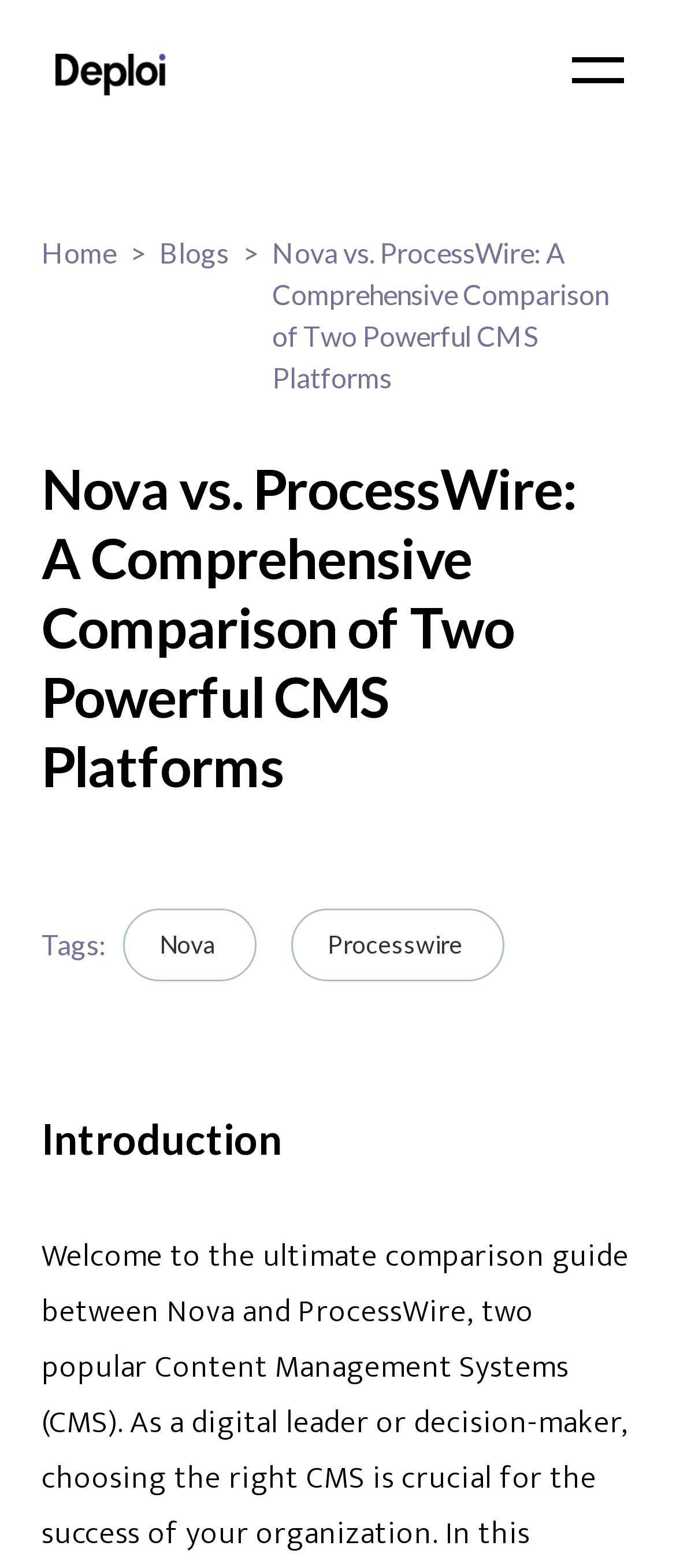Summarize the webpage with a detailed and informative caption.

The webpage is a comprehensive comparison guide between Nova and ProcessWire, two popular Content Management Systems (CMS). At the top, there is a navigation menu with six links: "Services", "Pricing", "Projects", "About", "Blog", and "Contact", aligned horizontally across the page. Below the navigation menu, there is a logo image on the left, accompanied by a "Home" link and a ">" symbol. On the right side, there is a "Blogs" link.

The main content of the page is headed by a title "Nova vs. ProcessWire: A Comprehensive Comparison of Two Powerful CMS Platforms", which is also the main heading of the page. Below the title, there is a small image on the left, and a tag section on the right, which includes two links: "nova" and "processwire", separated by a small gap.

The main content of the page starts with an "Introduction" section, which is headed by a subheading. The rest of the page is likely to contain a detailed comparison of the two CMS platforms, although the exact content is not specified in the provided accessibility tree.